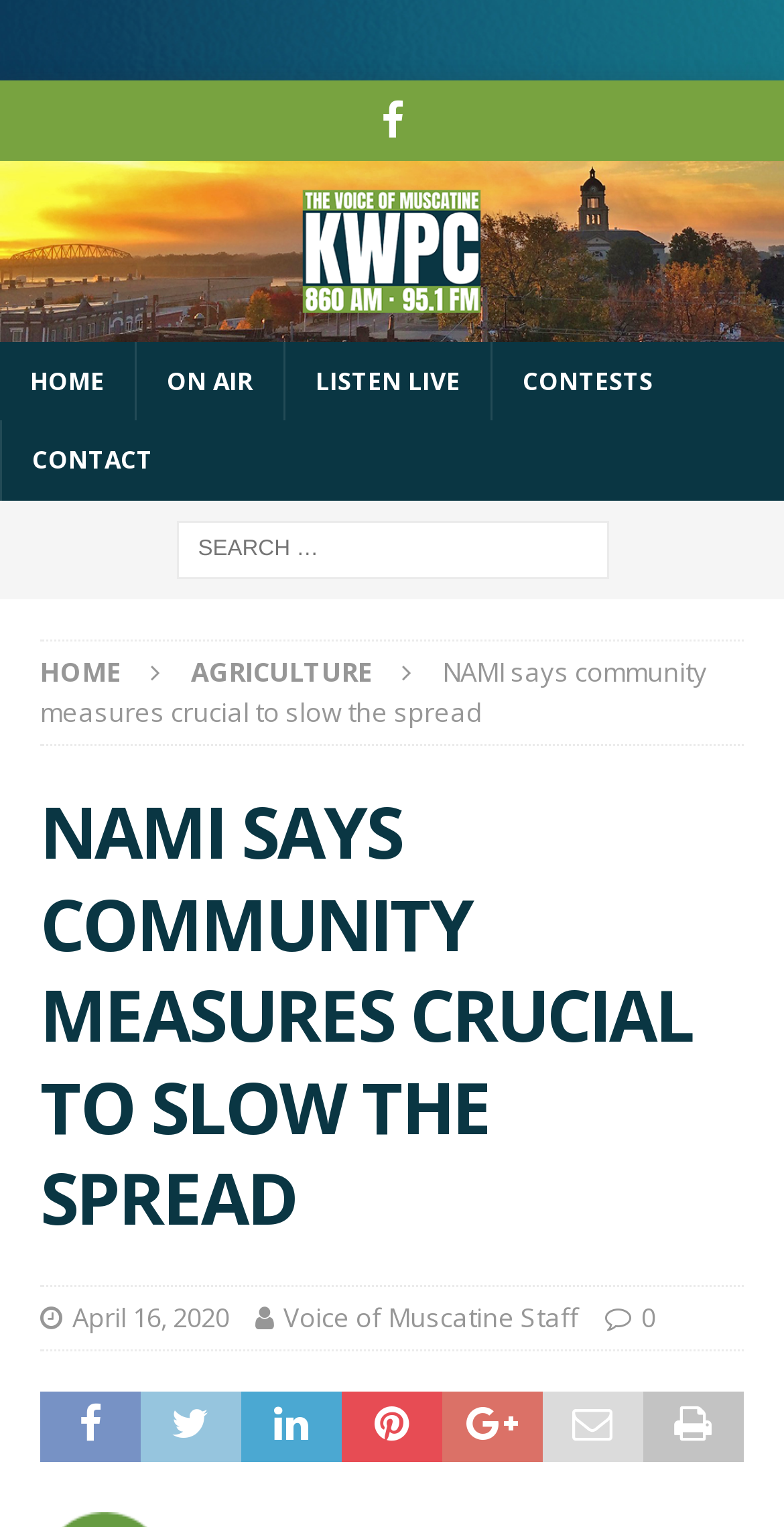Bounding box coordinates should be provided in the format (top-left x, top-left y, bottom-right x, bottom-right y) with all values between 0 and 1. Identify the bounding box for this UI element: April 16, 2020

[0.092, 0.85, 0.292, 0.874]